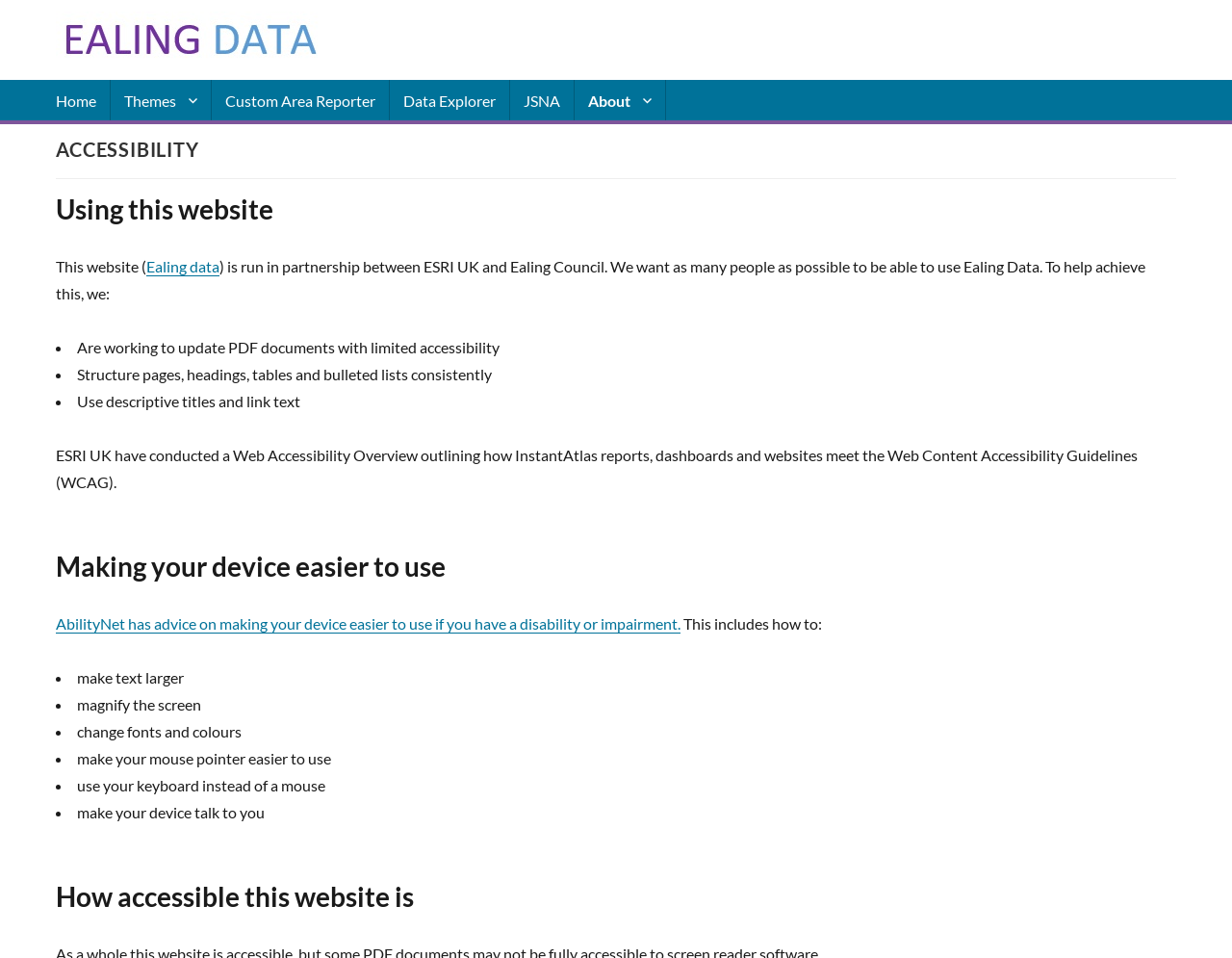What is the advice provided for making devices easier to use?
Look at the image and respond with a one-word or short phrase answer.

Make text larger, magnify screen, etc.